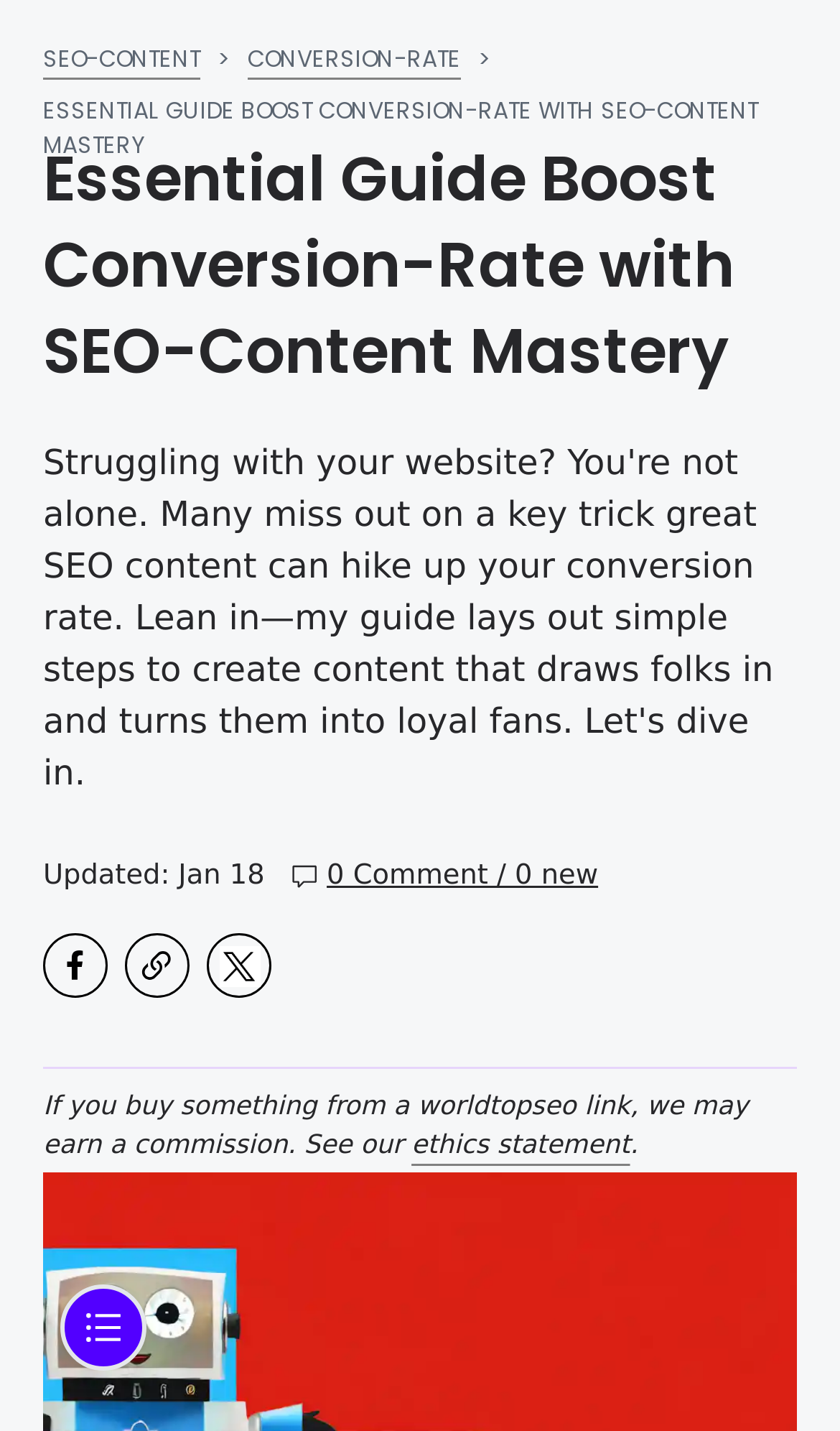Find the main header of the webpage and produce its text content.

Essential Guide Boost Conversion-Rate with SEO-Content Mastery